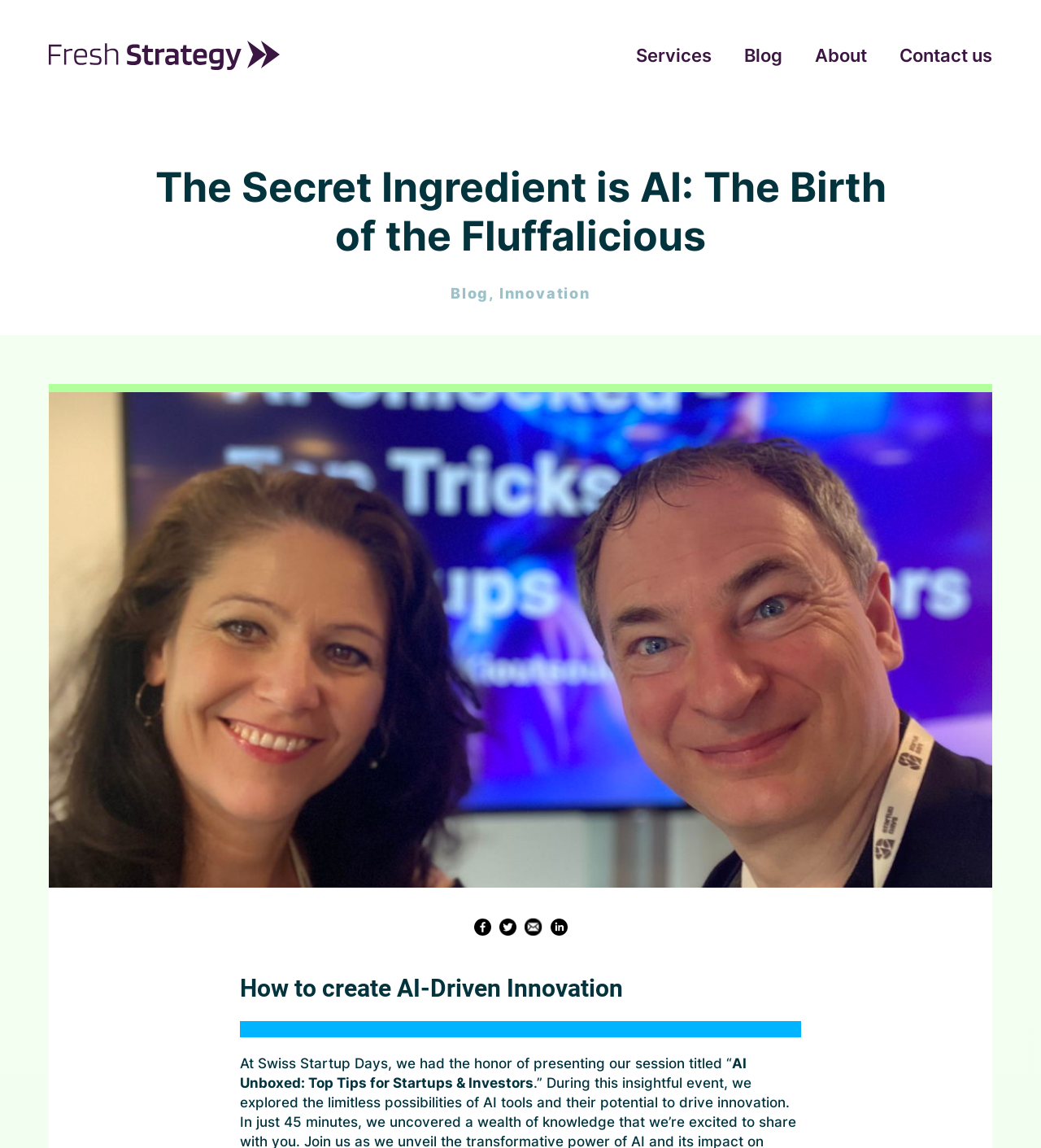What is the theme of the blog section?
Please respond to the question with a detailed and thorough explanation.

The blog section has a StaticText 'Blog, Innovation', which suggests that the theme of the blog section is innovation.